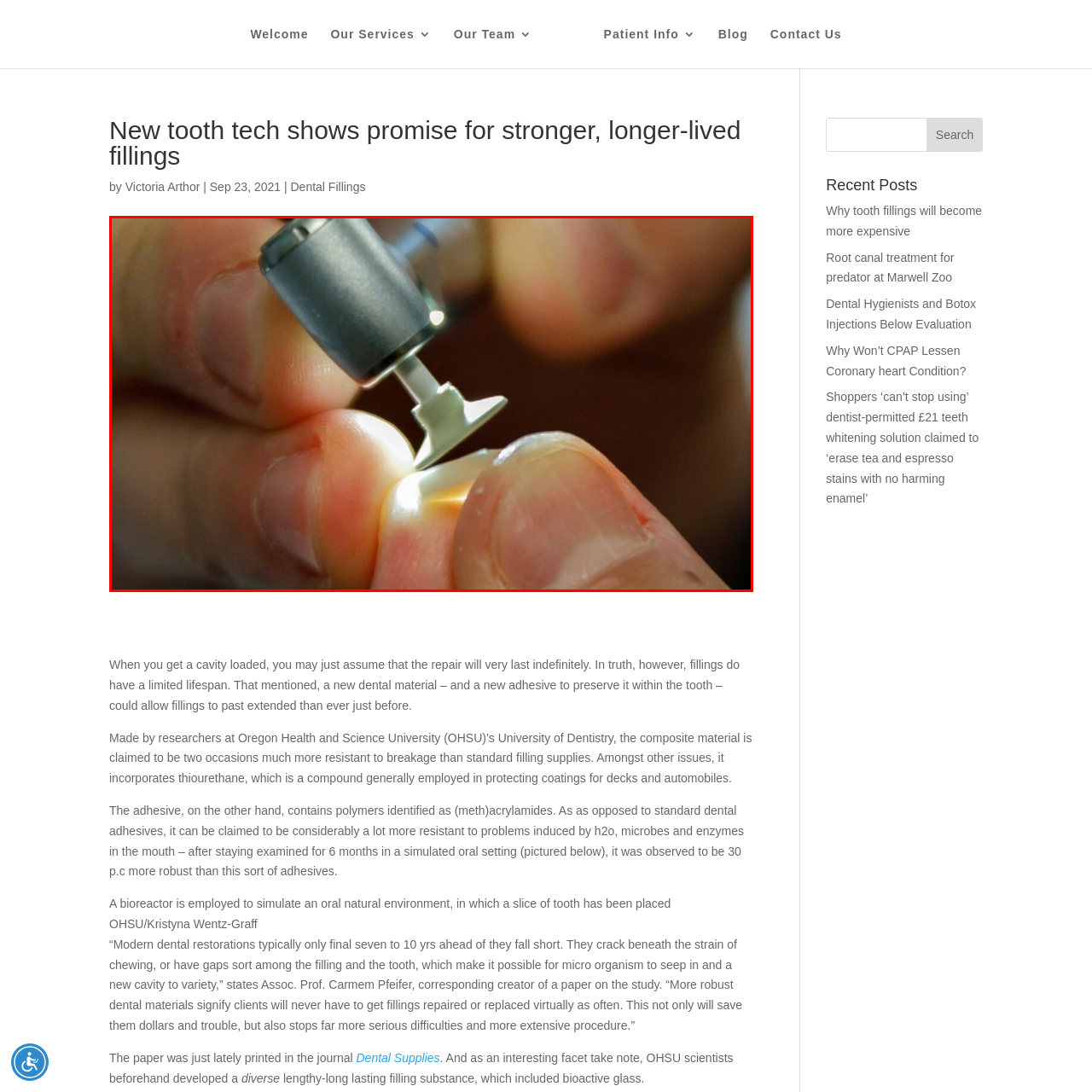Focus on the content within the red bounding box and answer this question using a single word or phrase: What is the goal of the dental material innovation?

Longer-lasting fillings